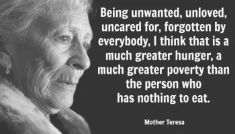Answer with a single word or phrase: 
What is the color of the portrait of Mother Teresa?

Black and white